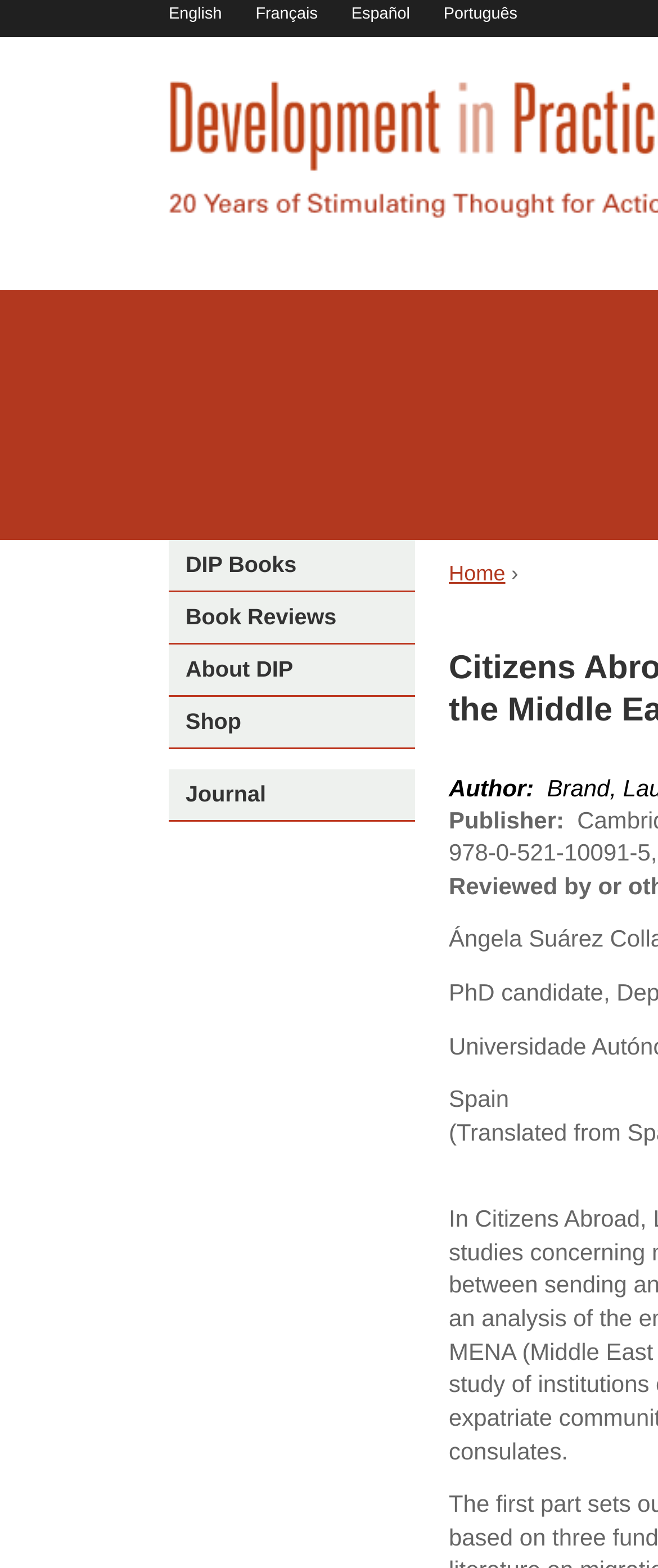Specify the bounding box coordinates of the region I need to click to perform the following instruction: "View DIP Books". The coordinates must be four float numbers in the range of 0 to 1, i.e., [left, top, right, bottom].

[0.256, 0.352, 0.451, 0.368]